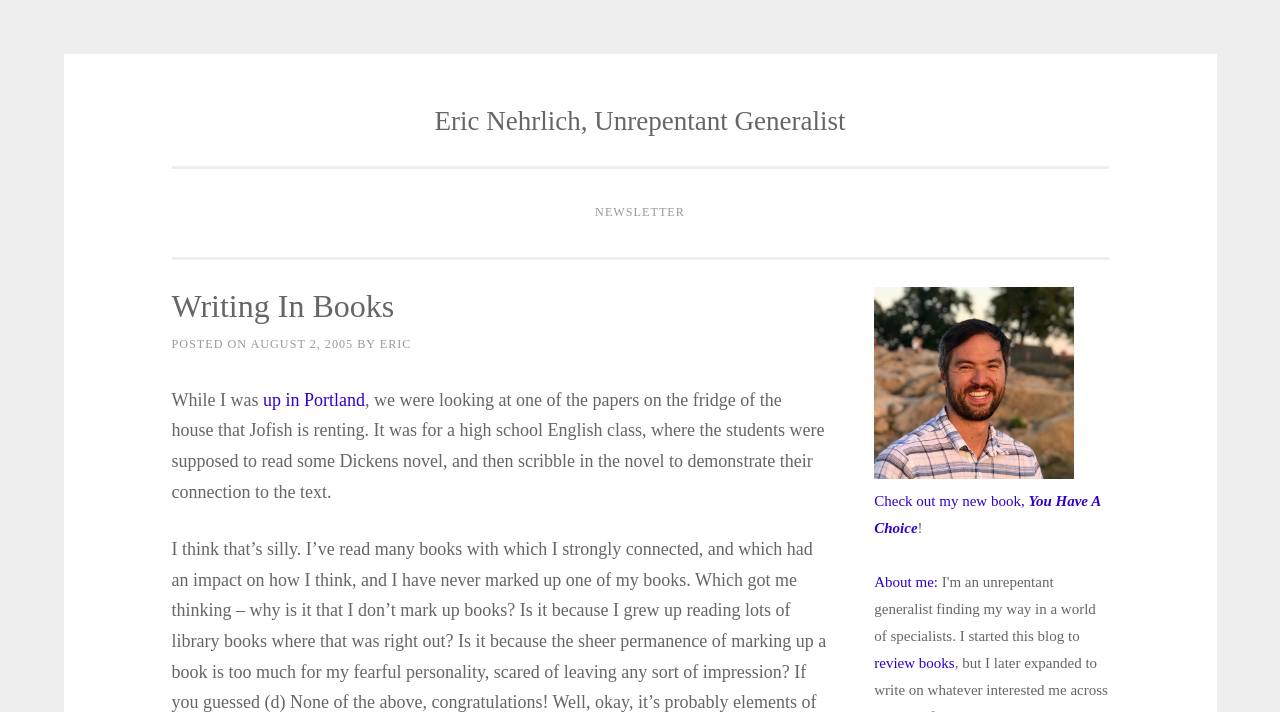Determine the coordinates of the bounding box for the clickable area needed to execute this instruction: "Visit Eric Nehrlich's homepage".

[0.34, 0.149, 0.66, 0.191]